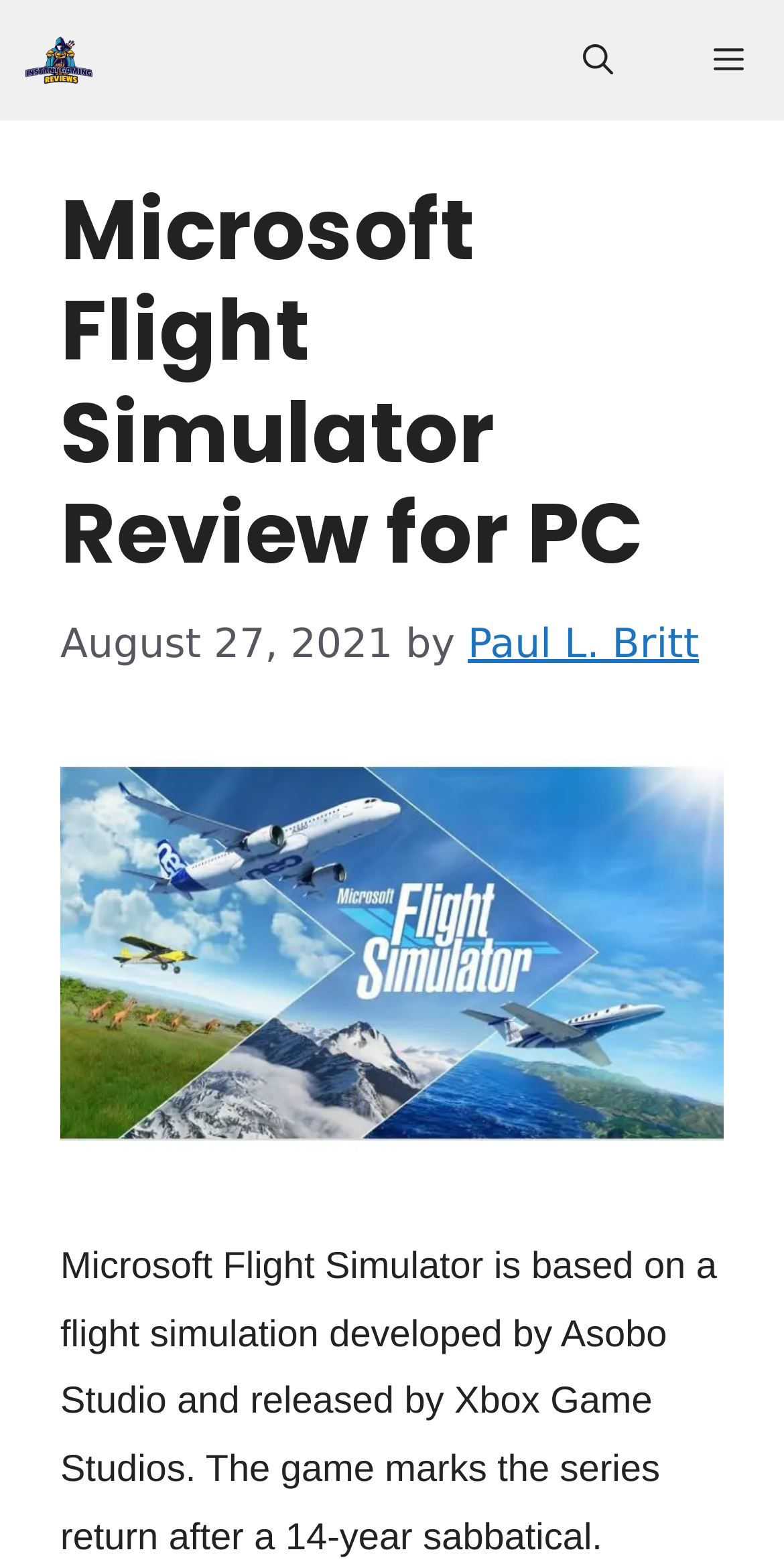Please analyze the image and give a detailed answer to the question:
What is the publisher of the game?

The publisher of the game can be found in the text 'Microsoft Flight Simulator is based on a flight simulation developed by Asobo Studio and released by Xbox Game Studios.' which provides information about the game's development and release.